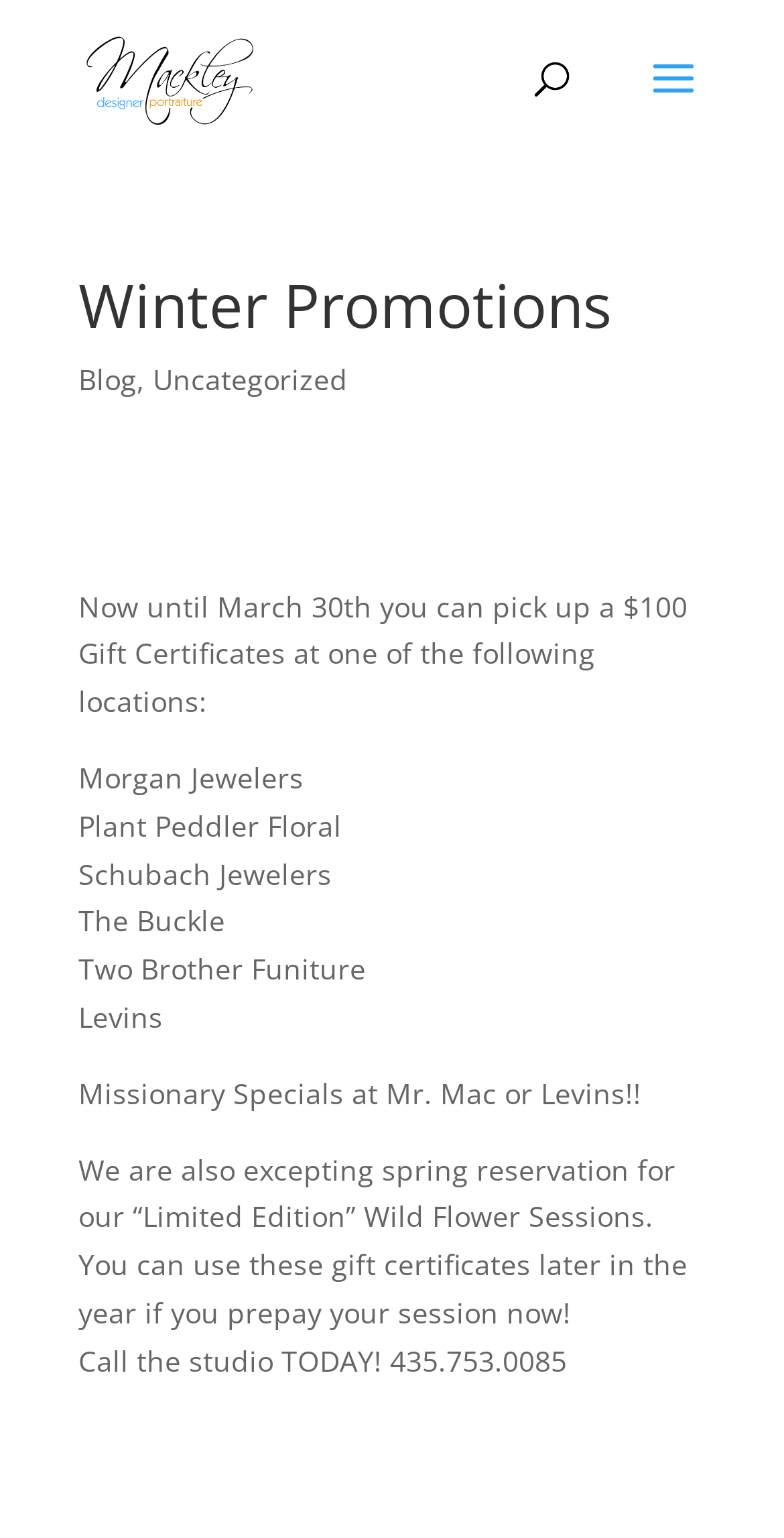Please determine the bounding box coordinates for the element with the description: "alt="Mackley Designer Portraiture"".

[0.11, 0.038, 0.323, 0.062]